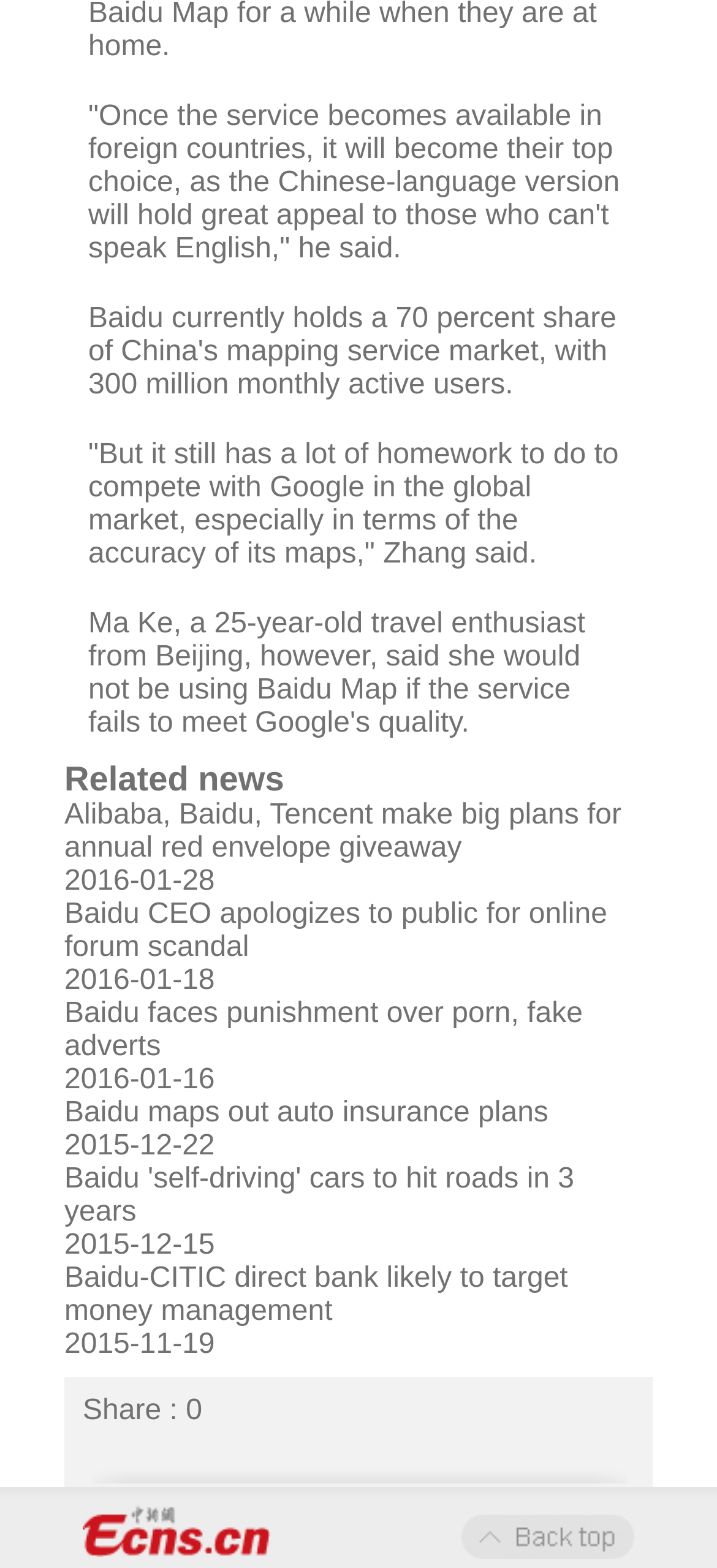How many images are on the webpage?
Please provide a single word or phrase answer based on the image.

2